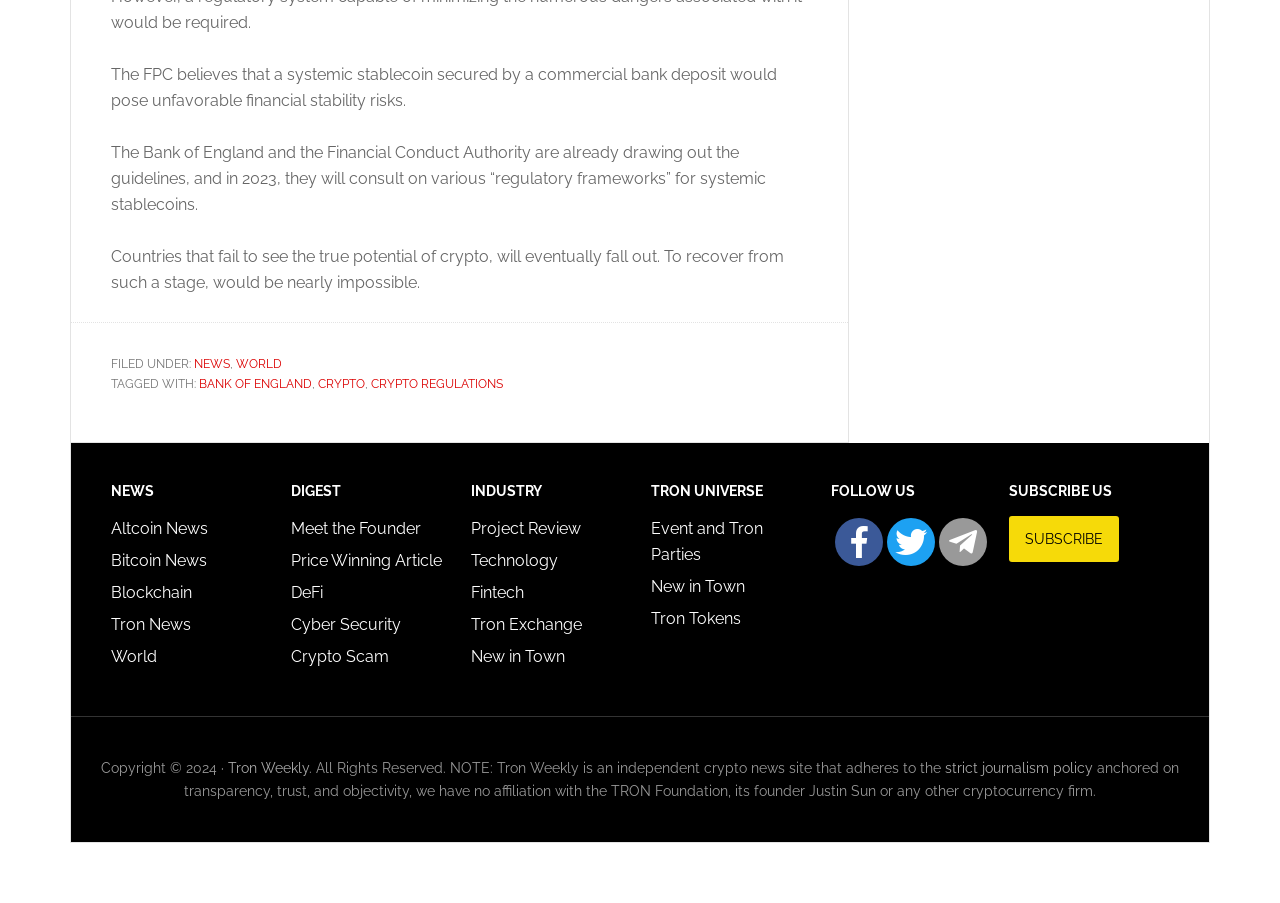Highlight the bounding box of the UI element that corresponds to this description: "New in Town".

[0.509, 0.639, 0.582, 0.66]